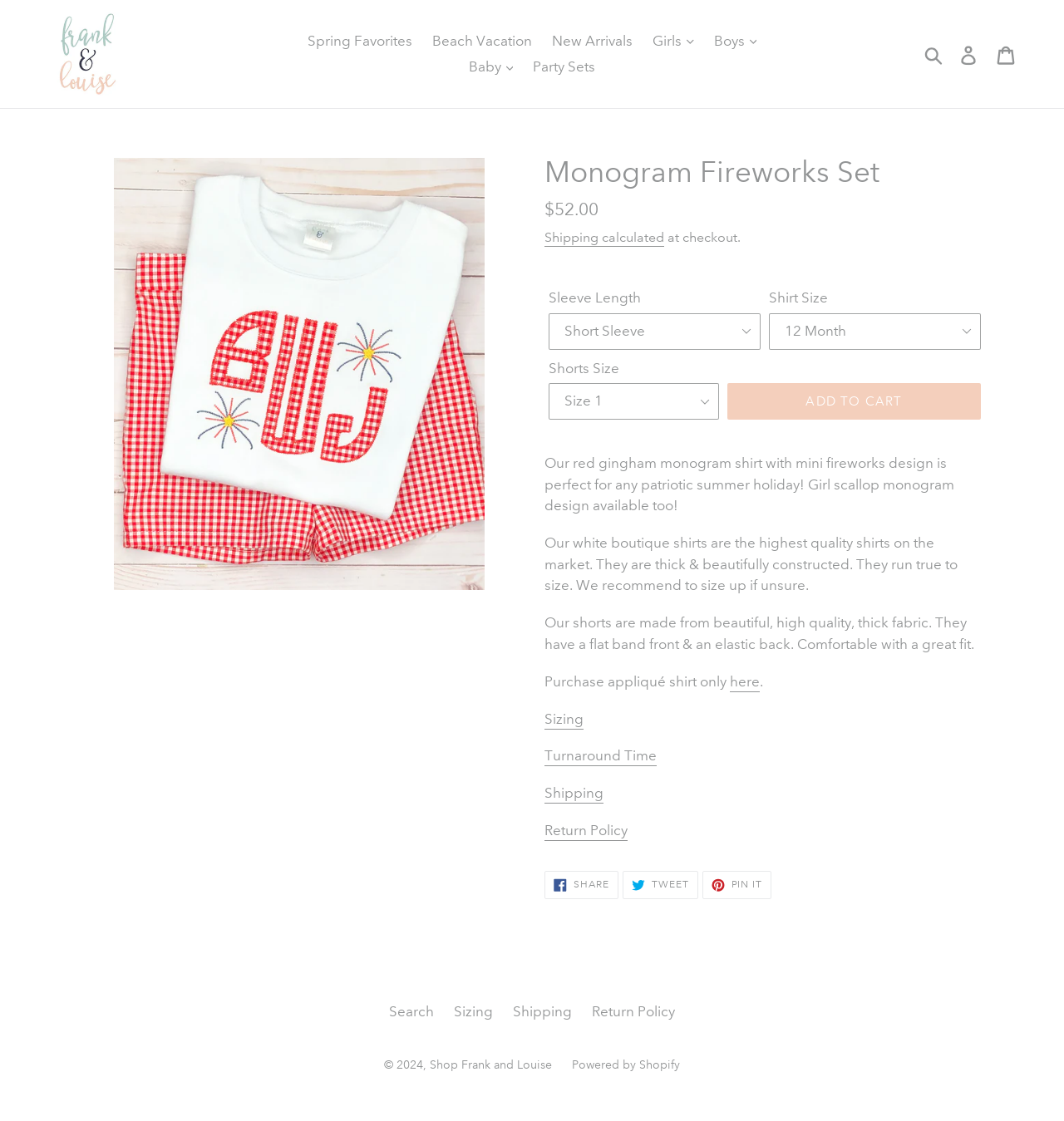From the element description: "Pin it Pin on Pinterest", extract the bounding box coordinates of the UI element. The coordinates should be expressed as four float numbers between 0 and 1, in the order [left, top, right, bottom].

[0.66, 0.777, 0.725, 0.802]